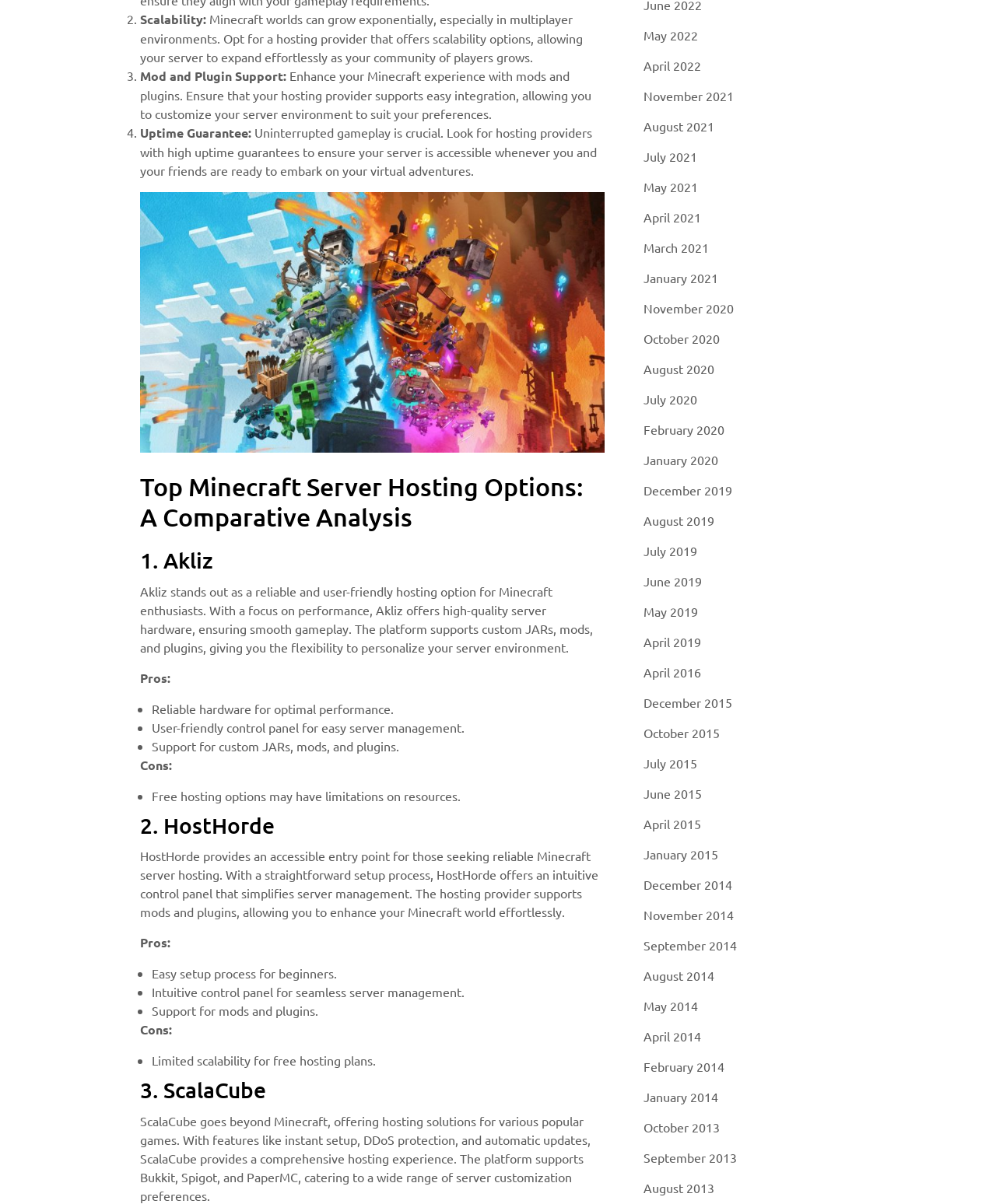What type of support does HostHorde offer?
Examine the webpage screenshot and provide an in-depth answer to the question.

According to the text, HostHorde supports mods and plugins, allowing users to enhance their Minecraft world effortlessly, making it a suitable option for those who want to customize their server environment.